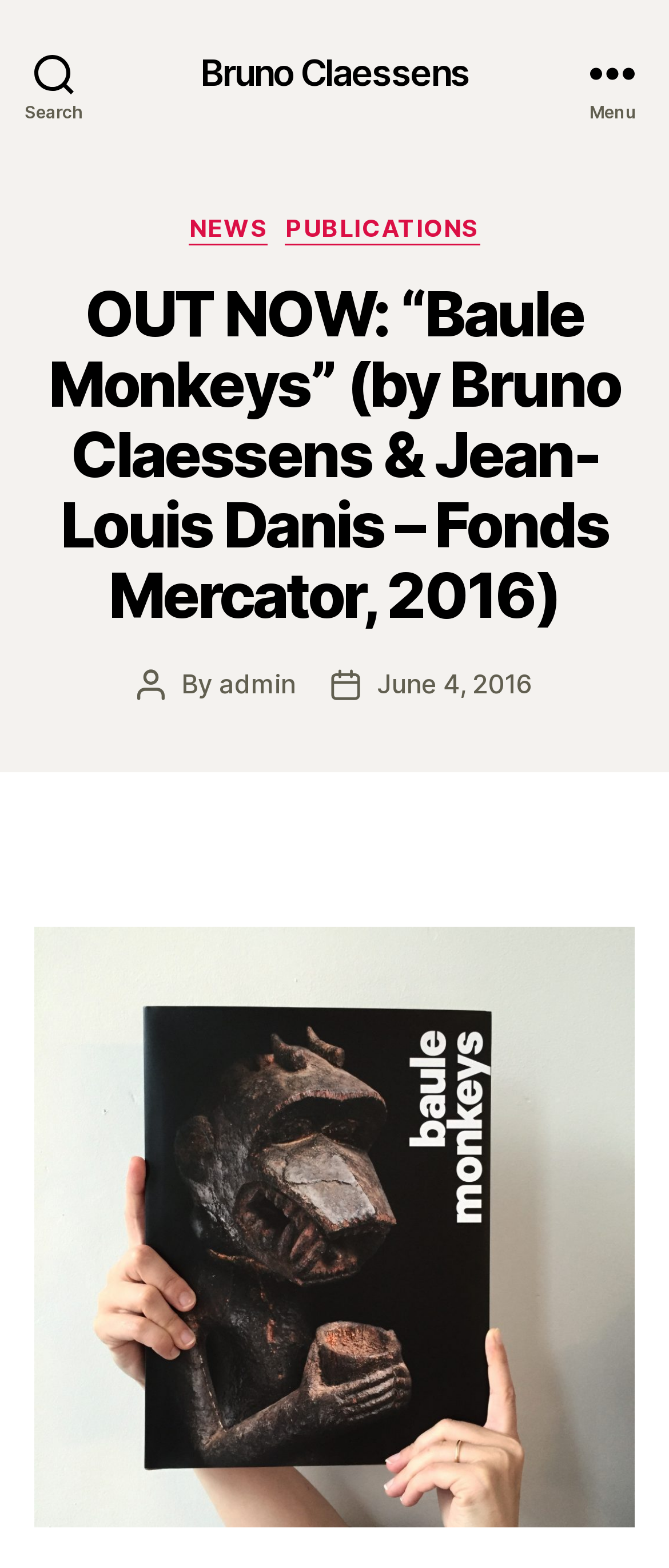Carefully examine the image and provide an in-depth answer to the question: What is the date of the post?

I found the answer by looking at the section that says 'Post date' and then finding the link that says 'June 4, 2016' next to it, which indicates that the post was published on that date.